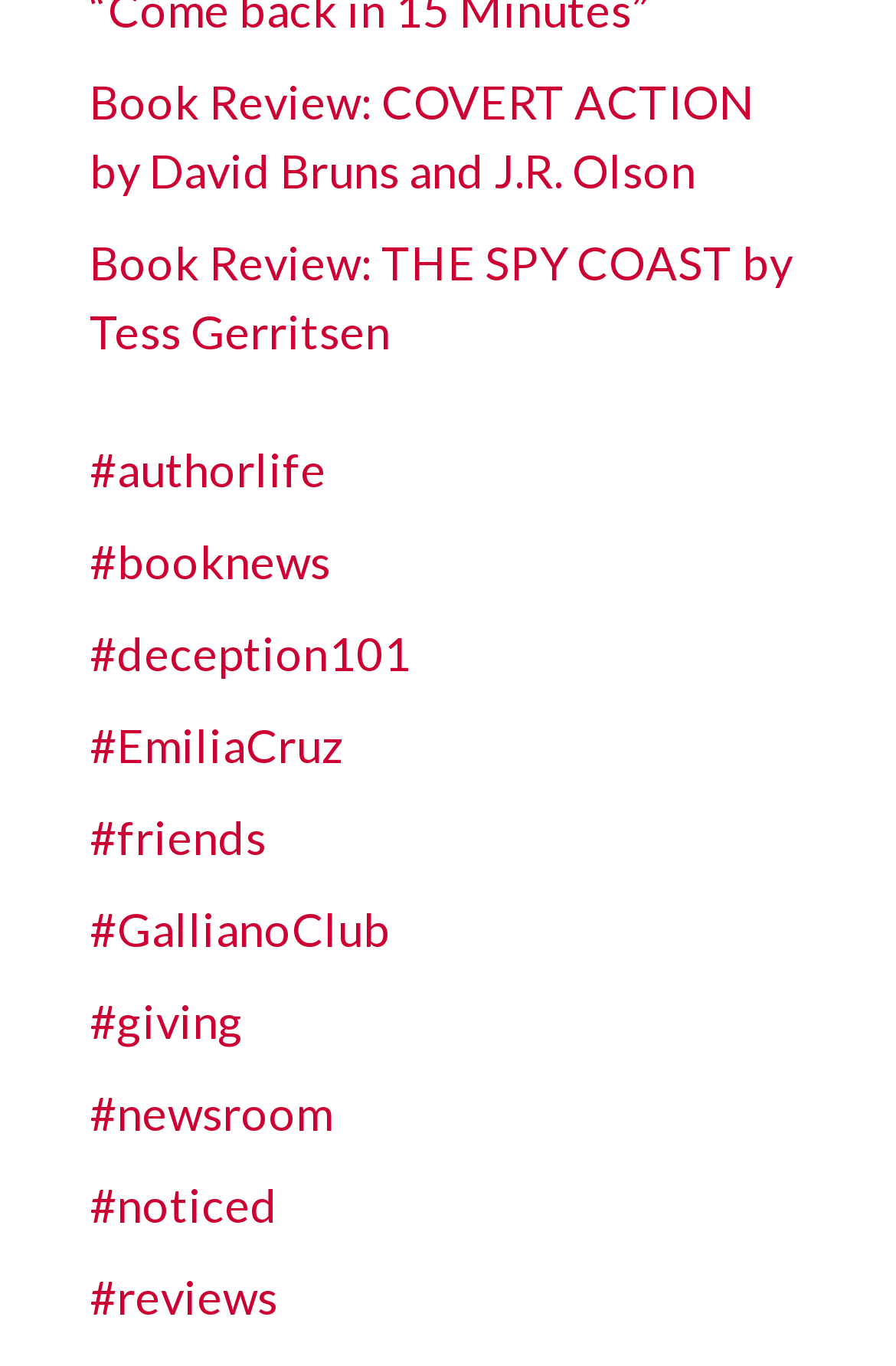Show the bounding box coordinates of the region that should be clicked to follow the instruction: "Explore author life."

[0.1, 0.322, 0.364, 0.363]